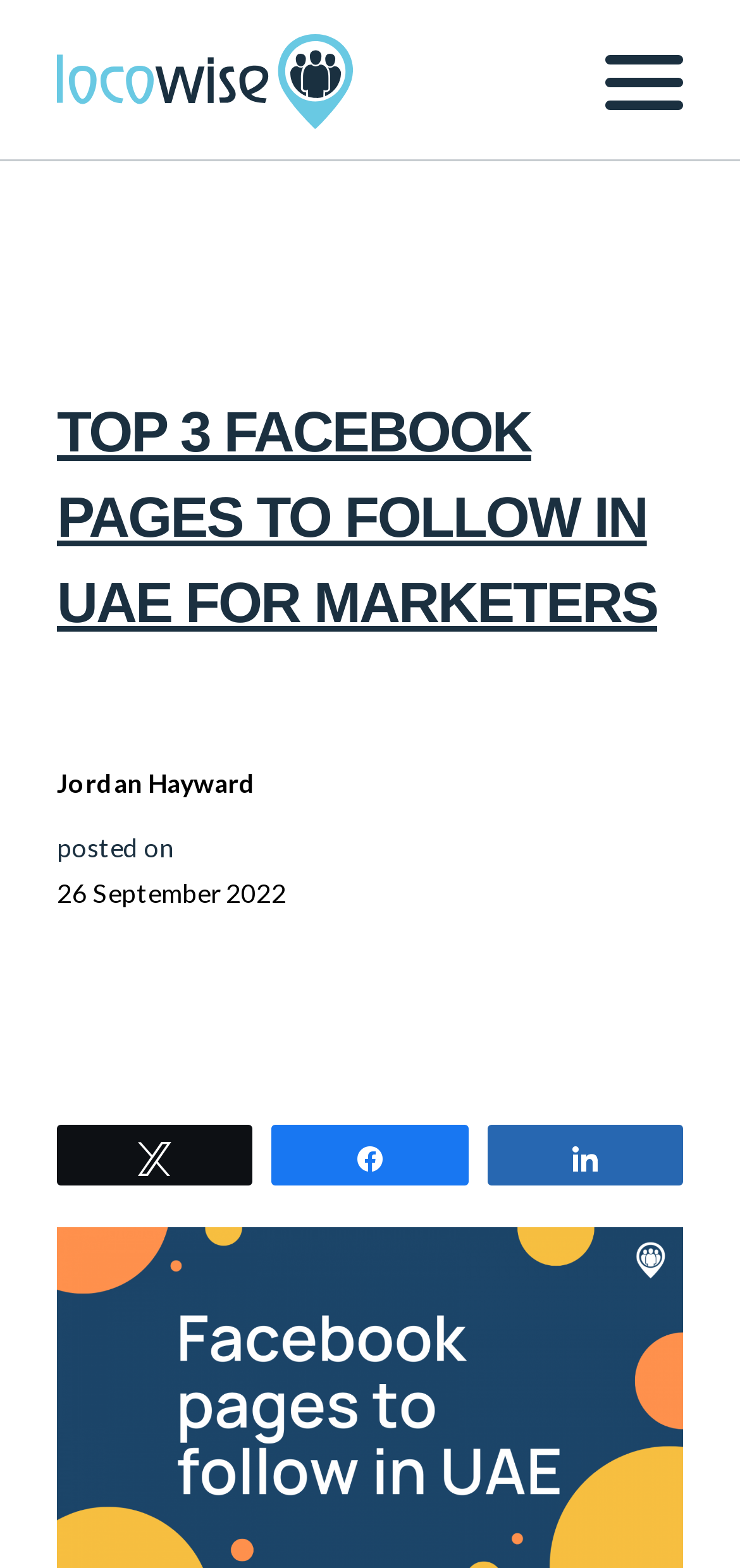What is the main category of the Facebook pages recommended?
Using the image as a reference, deliver a detailed and thorough answer to the question.

The main category of the Facebook pages recommended can be inferred from the heading 'TOP 3 FACEBOOK PAGES TO FOLLOW IN UAE FOR MARKETERS', which suggests that the pages are related to marketing, specifically for marketers in the UAE.